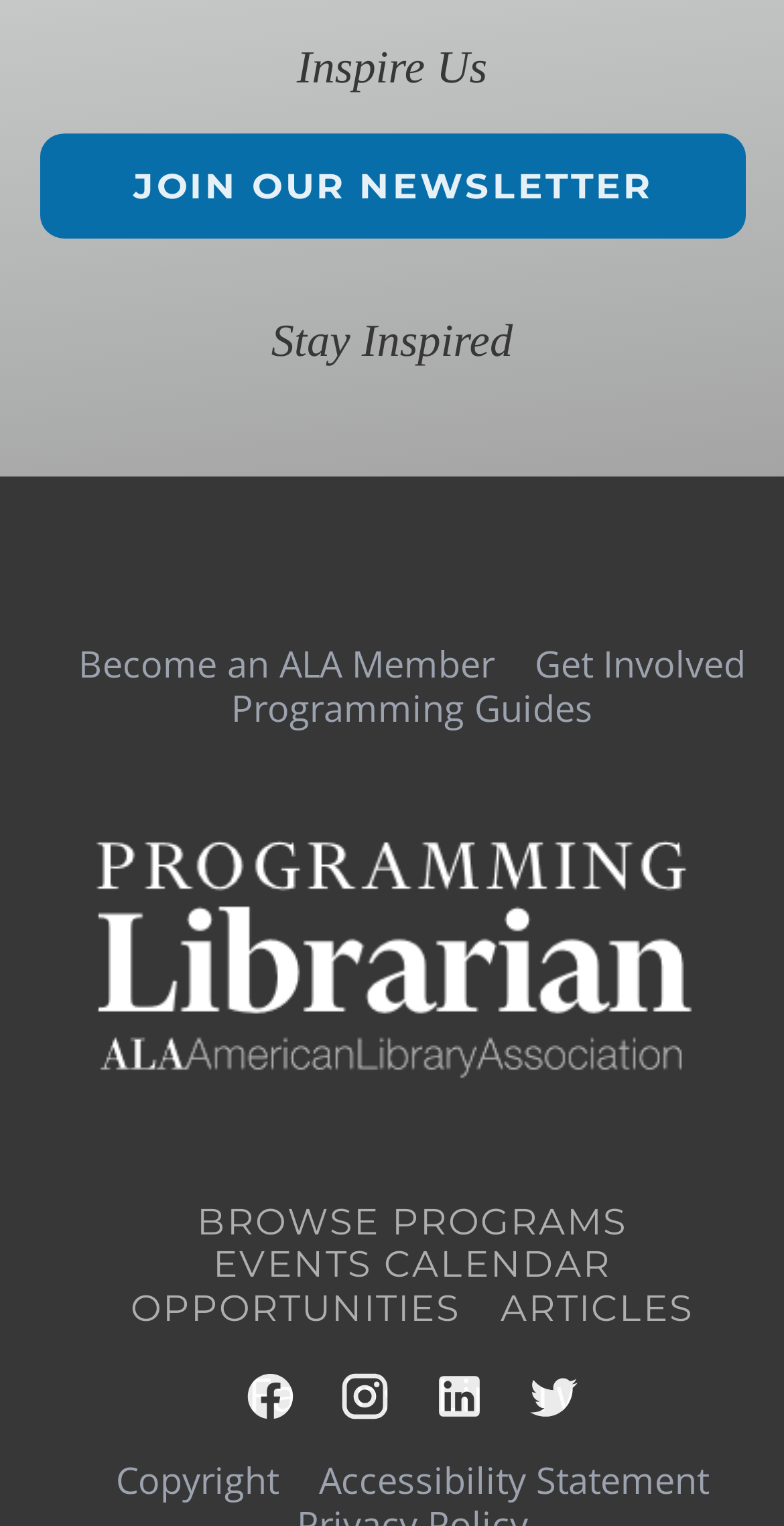Bounding box coordinates are specified in the format (top-left x, top-left y, bottom-right x, bottom-right y). All values are floating point numbers bounded between 0 and 1. Please provide the bounding box coordinate of the region this sentence describes: Instagram

[0.431, 0.897, 0.5, 0.932]